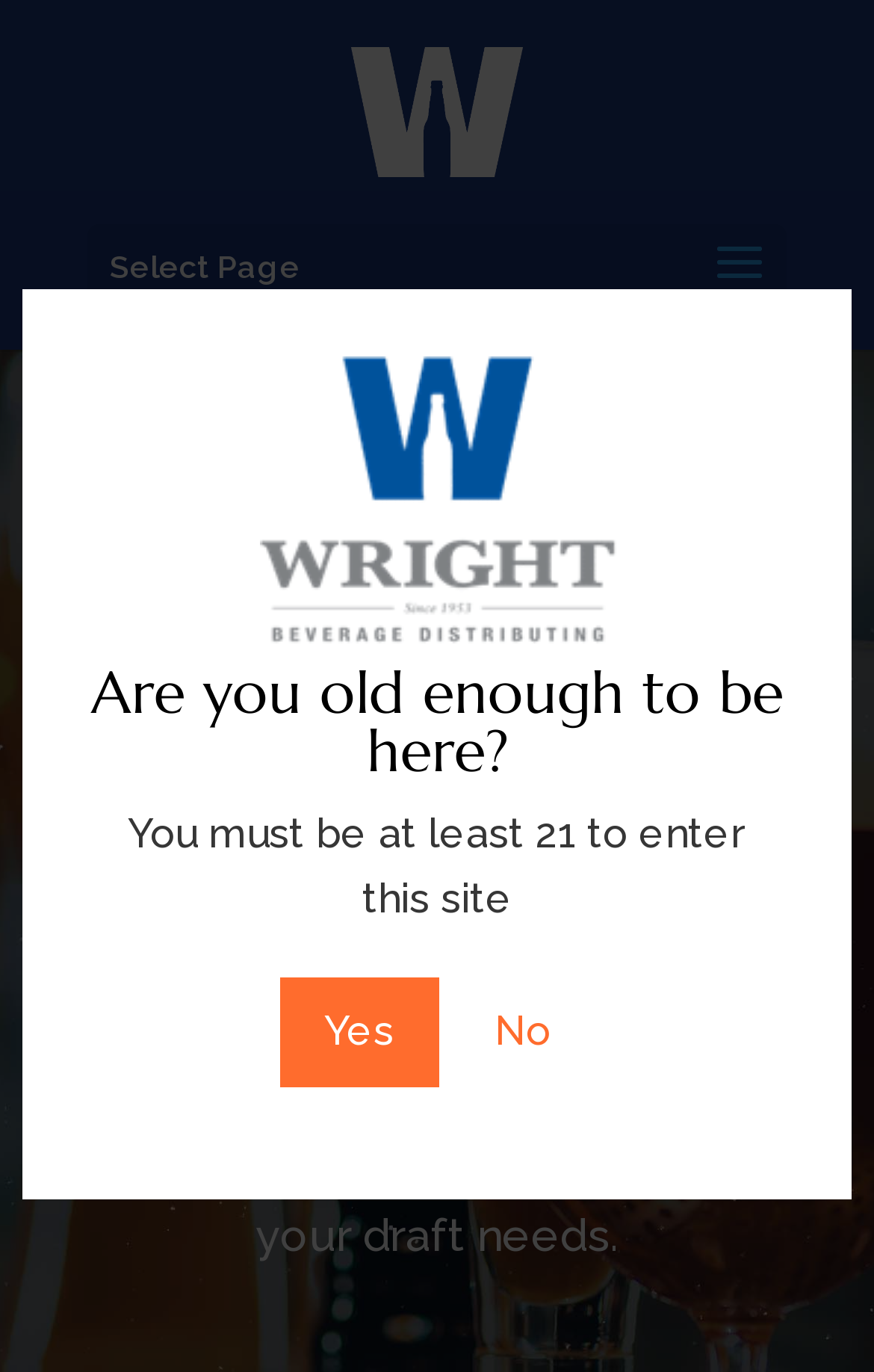Give a concise answer of one word or phrase to the question: 
What is the topic of the services provided by Wright?

Draught tech needs